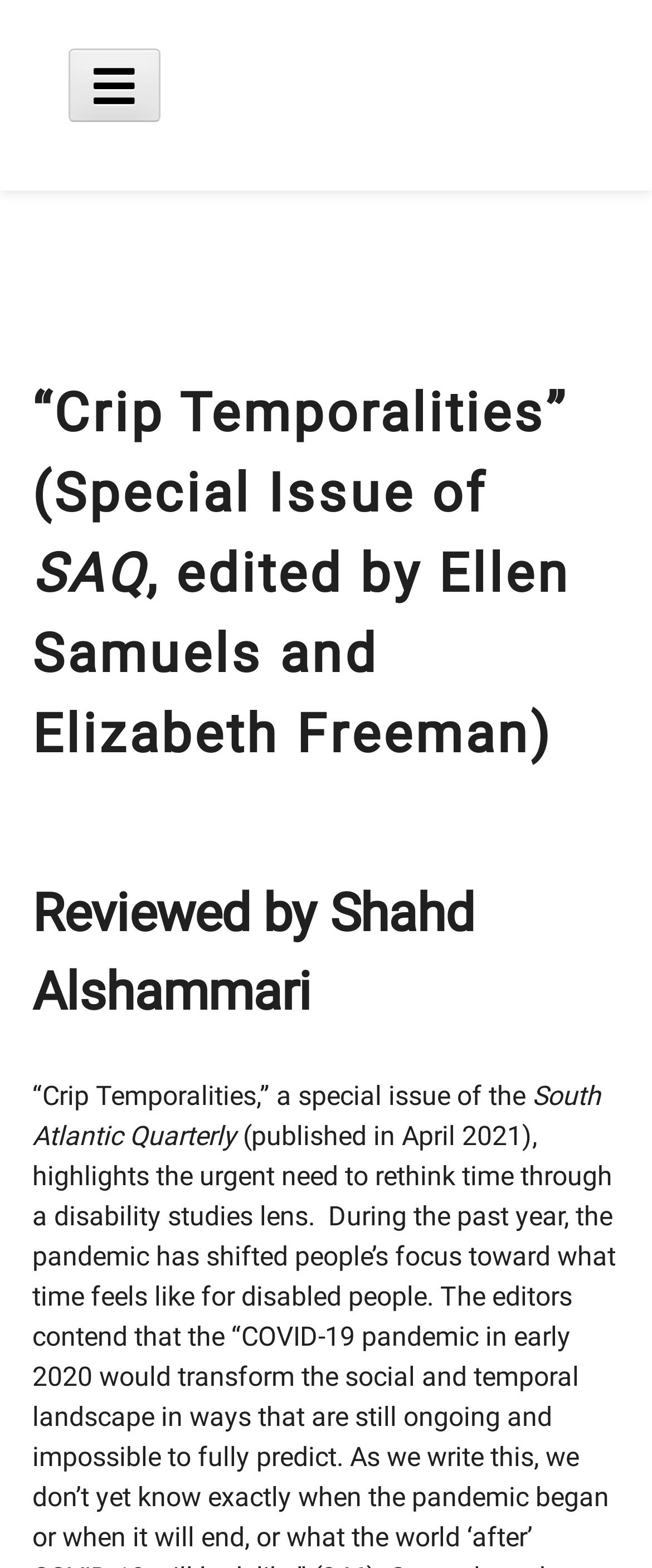Provide a thorough summary of the webpage.

The webpage is about a special issue of the South Atlantic Quarterly, titled "Crip Temporalities", edited by Ellen Samuels and Elizabeth Freeman. At the top left corner, there is a button labeled "Main Menu". Below the button, there is a main section that takes up most of the page. 

In the main section, there is a header that spans the entire width, displaying the title "“Crip Temporalities” (Special Issue of SAQ, edited by Ellen Samuels and Elizabeth Freeman)". Below the title, there is a subheading "Reviewed by Shahd Alshammari". 

Following the subheading, there are two paragraphs of text. The first paragraph starts with the phrase "“Crip Temporalities,” a special issue of the", and the second paragraph starts with "South Atlantic Quarterly". These paragraphs are positioned in the middle of the page, with some space between them.